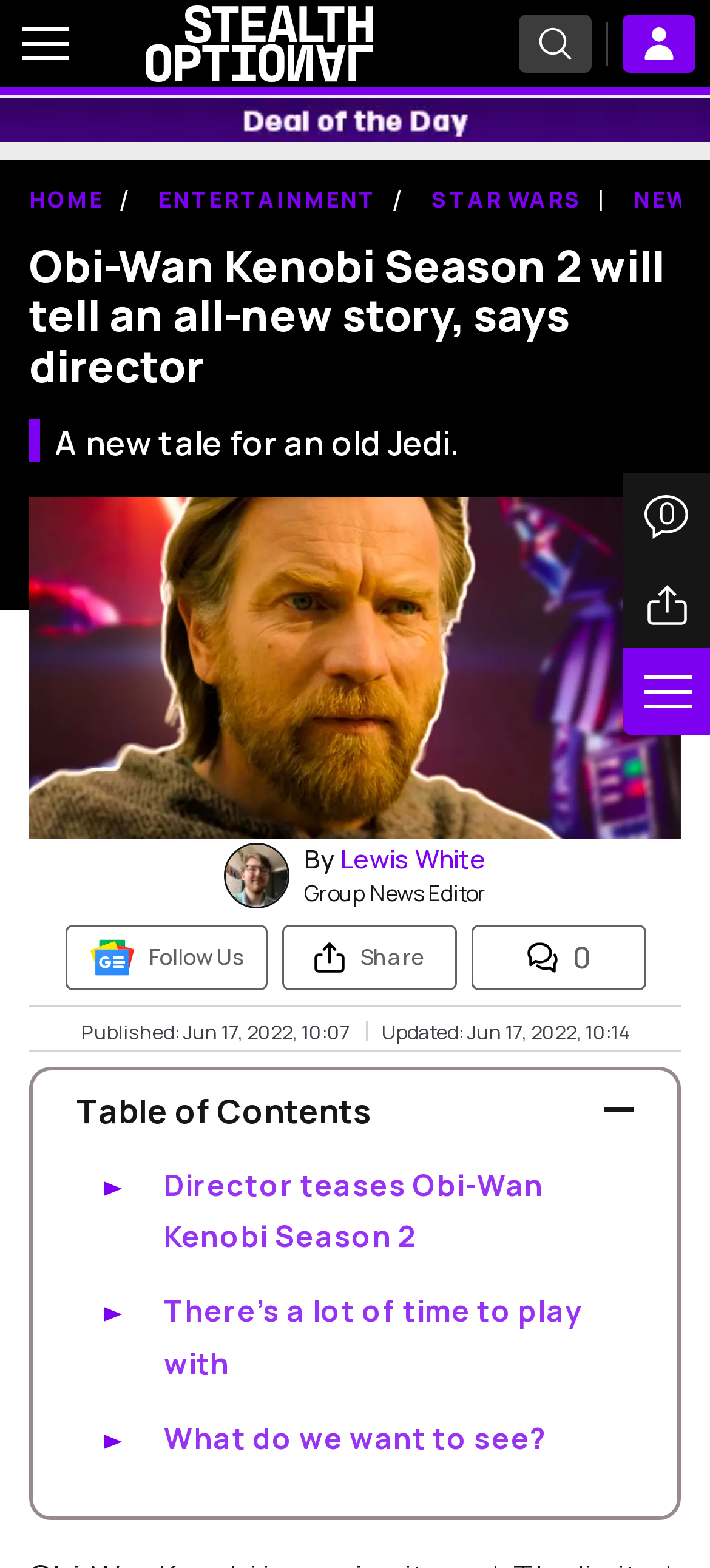Determine the bounding box coordinates for the region that must be clicked to execute the following instruction: "Search for articles".

[0.731, 0.009, 0.833, 0.046]